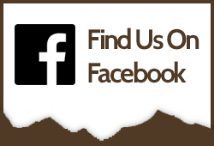Describe the image in great detail, covering all key points.

The image features a prominent Facebook logo alongside the text "Find Us On Facebook," encouraging visitors to connect with Sunrise Inc. through their social media platform. The logo is designed in a classic format, featuring the recognizable lowercase 'f' within a square, set against a clean, contrasting background. This visual element is part of the company's efforts to enhance their online presence and customer engagement, inviting potential customers to stay updated with their offerings and community interactions. The overall design is inviting and aligns with the brand's commitment to accessibility and communication with homeowners interested in natural stone veneers for home improvement projects.